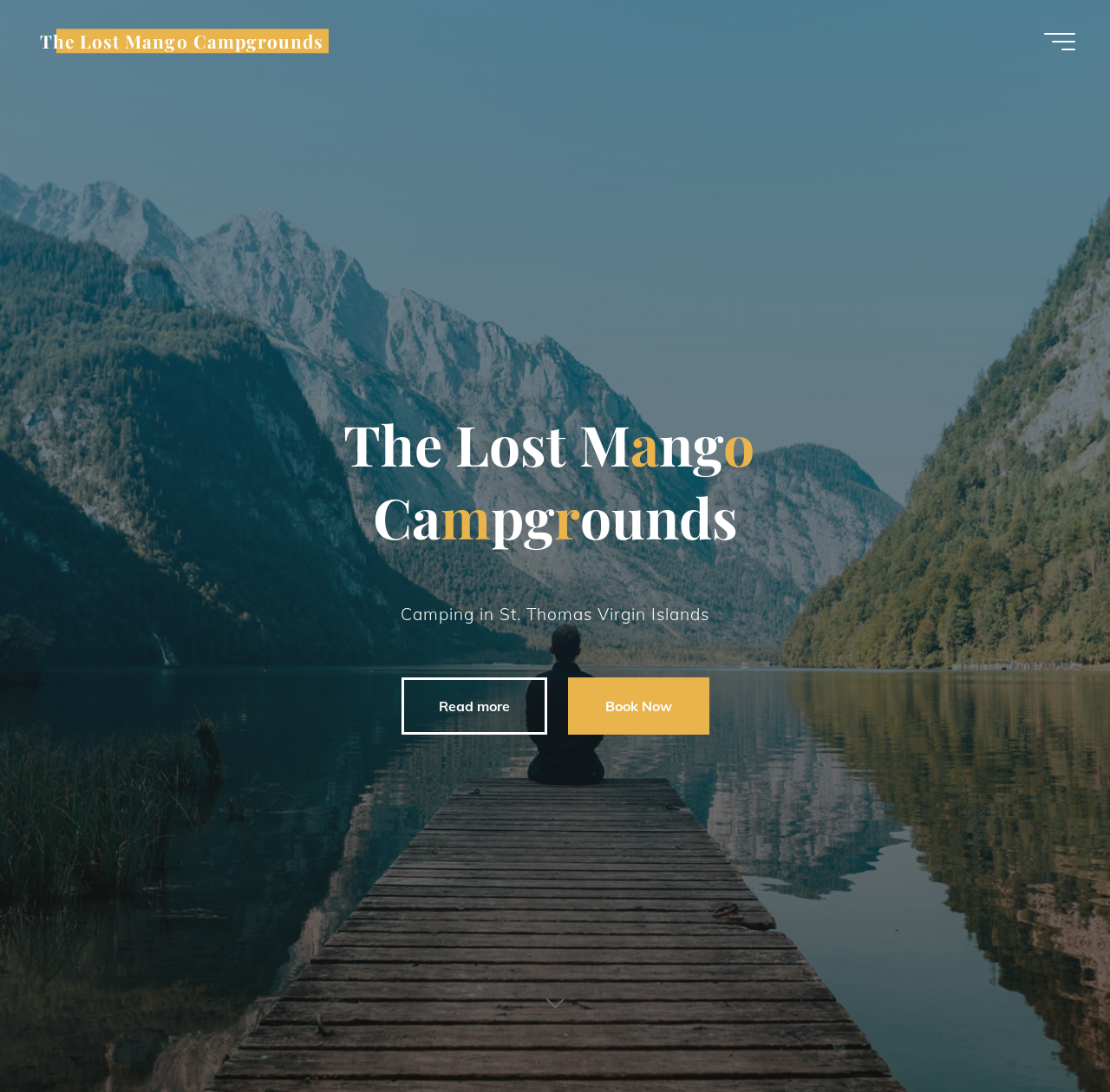Detail the various sections and features of the webpage.

The webpage is about The Lost Mango Campgrounds, a camping site in St. Thomas, Virgin Islands. At the top-left corner, there is a heading with the campground's name, accompanied by a link with the same text. On the top-right corner, there is a button labeled "Main menu".

Below the heading, there is a larger heading that spans almost the entire width of the page, with the campground's name broken down into individual characters, each emphasized. This heading is followed by a static text "Camping in St. Thomas Virgin Islands".

Underneath, there is a layout table with two links: "Read more" and "Book Now". The "Read more" link is on the left, and the "Book Now" link is on the right.

Near the bottom of the page, there is a link with a Facebook icon, accompanied by a generic element labeled "Read more". At the very bottom-right corner, there is a button labeled "Back to Top".